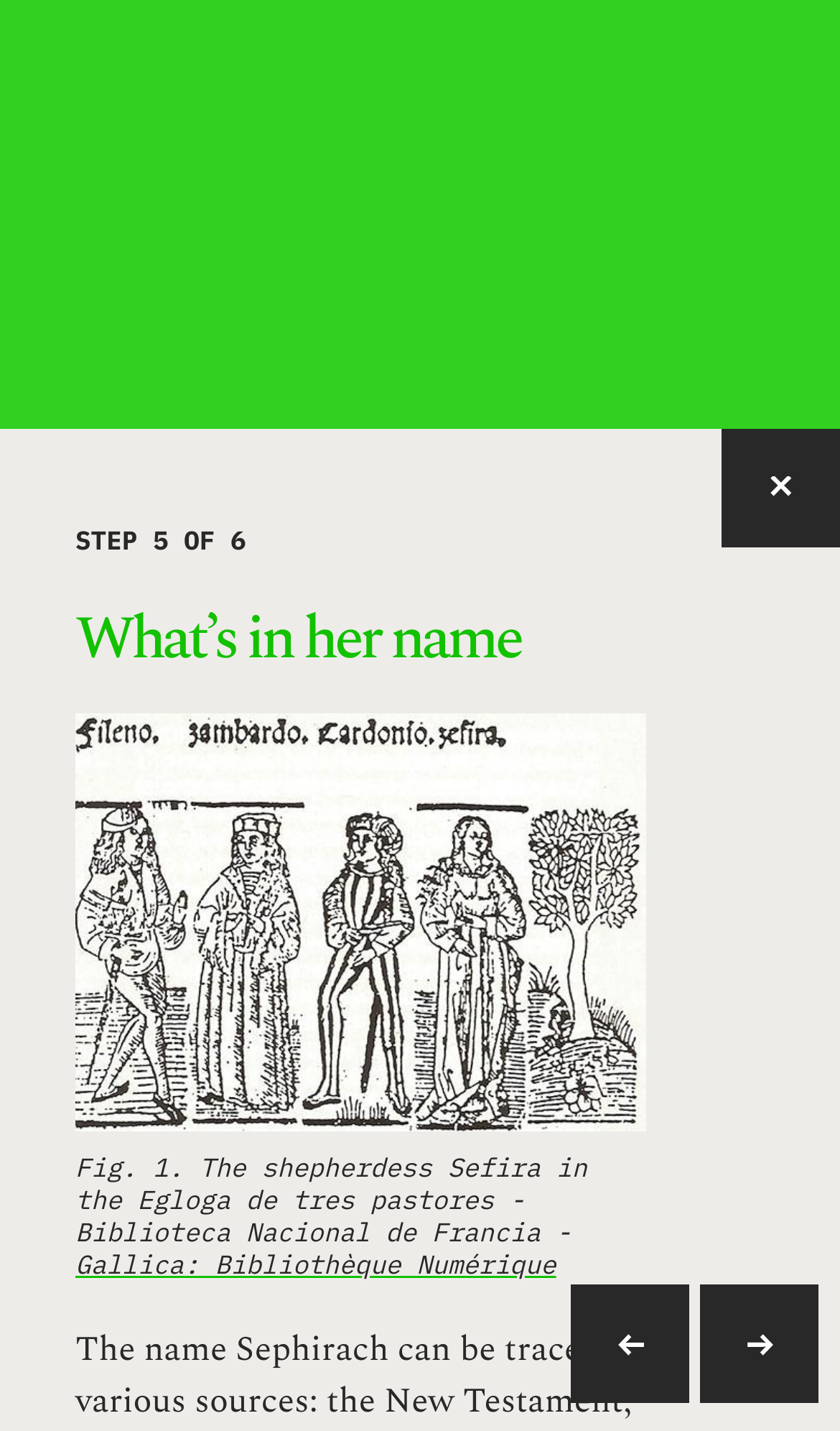Give a full account of the webpage's elements and their arrangement.

The webpage is about an emblem designed and published in the Low Countries in 1559, depicting the biblical story of Joseph. 

At the top of the page, there is a large figure that spans the entire width, taking up about a third of the page's height. Below this figure, there is an article section that occupies the rest of the page. 

Within the article section, there is a link on the top right corner. Below this link, there is a static text "STEP 5 OF 6" followed by a heading "What’s in her name". 

Under the heading, there is another figure that takes up about half of the page's width and a quarter of its height. This figure contains an image with a caption, which is a link to "Gallica: Bibliothèque Numérique". The image is described as "Fig. 1. The shepherdess Sefira in the Egloga de tres pastores - Biblioteca Nacional de Francia". 

At the bottom of the page, there are two more links, one on the left and one on the right, which are aligned to the bottom of the page.